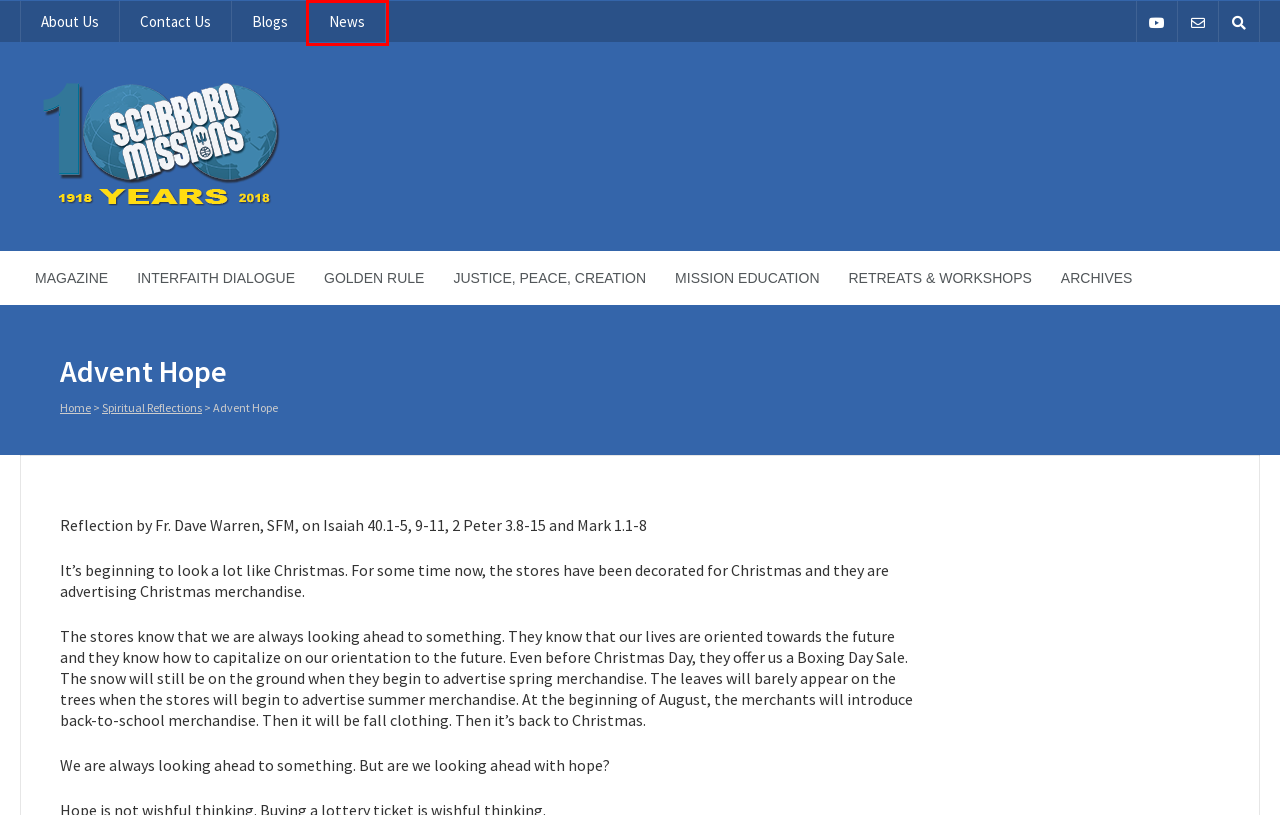Consider the screenshot of a webpage with a red bounding box and select the webpage description that best describes the new page that appears after clicking the element inside the red box. Here are the candidates:
A. About Us
B. Contact Us
C. News
D. Spiritual Reflections
E. Justice, Peace and Integrity of Creation
F. Mission Education
G. A Canadian Roman Catholic Mission Society
H. Golden Rule

C